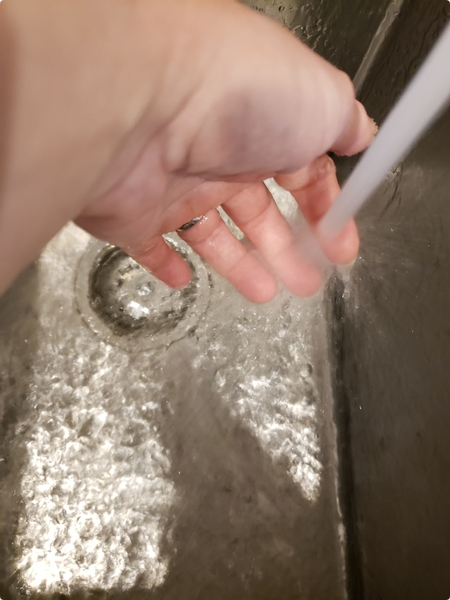What is the purpose of filling the basin with cool water?
Give a comprehensive and detailed explanation for the question.

The accompanying notes mention filling the basin with cool water, implying that it is a necessary step for a particular procedure or task. The exact nature of the task is not specified, but it is clear that the water is being prepared for a specific purpose.